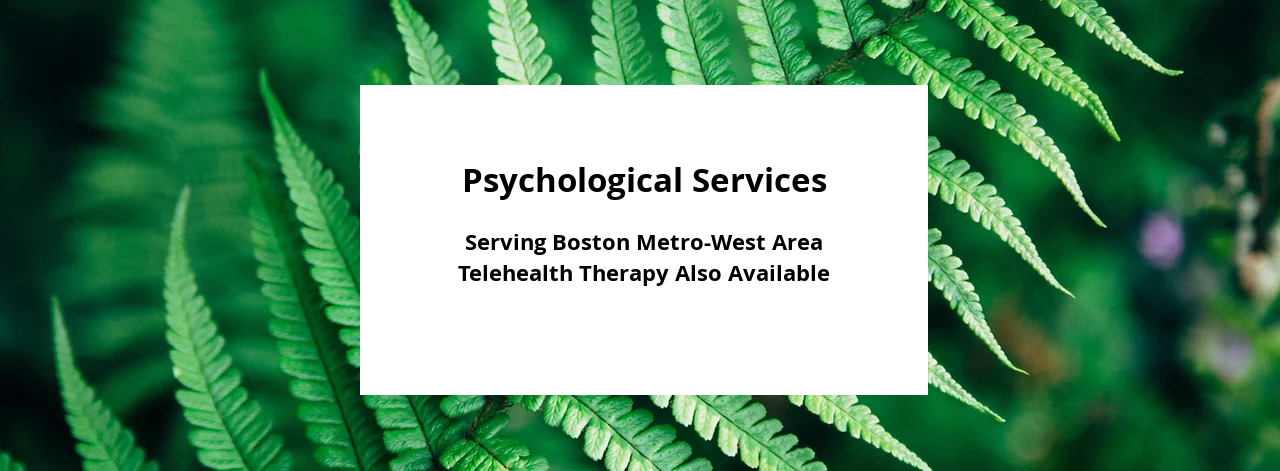Use a single word or phrase to answer the question: Is telehealth therapy an available option?

Yes